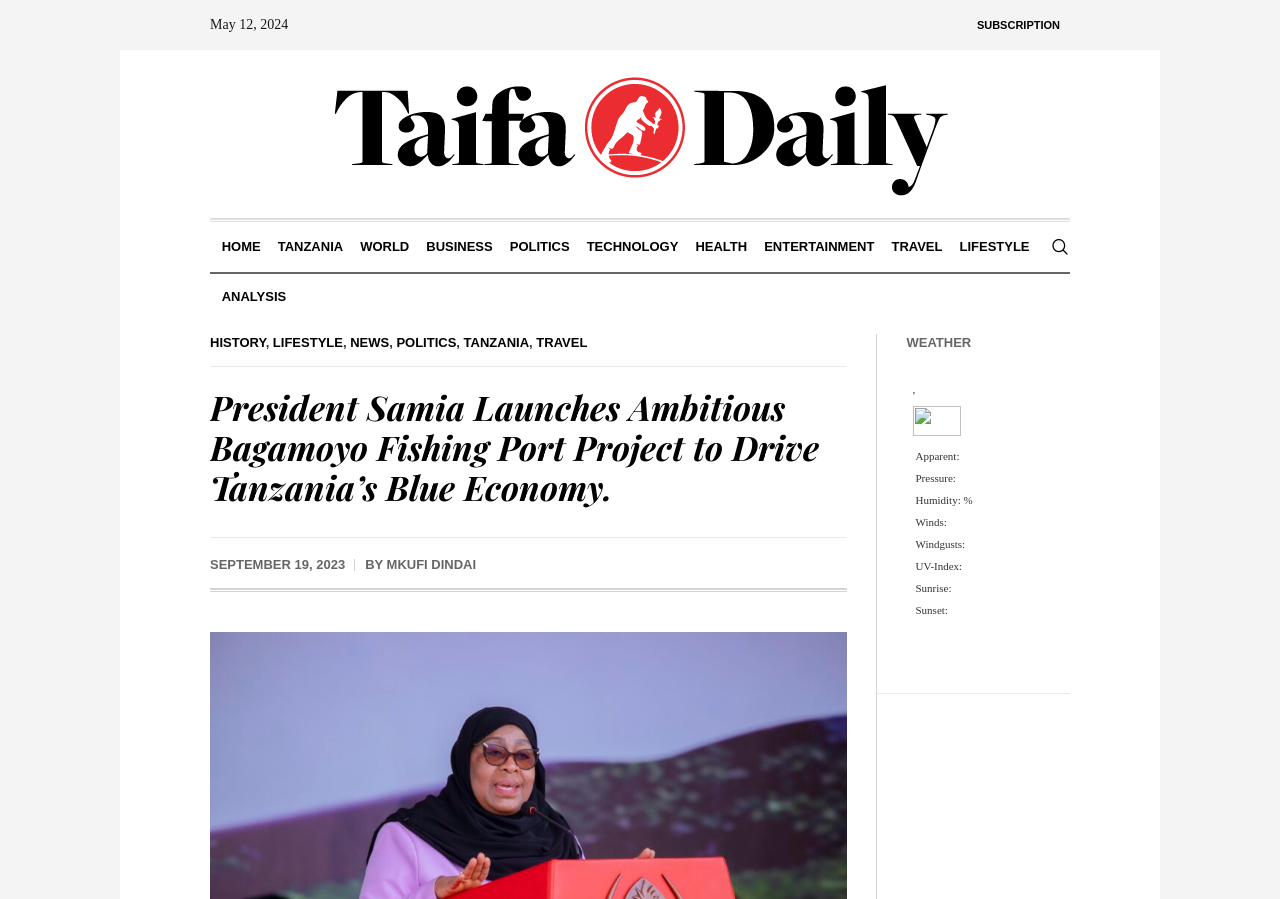What is the name of the author of the article?
Please provide a single word or phrase as the answer based on the screenshot.

Mkufi Dindai